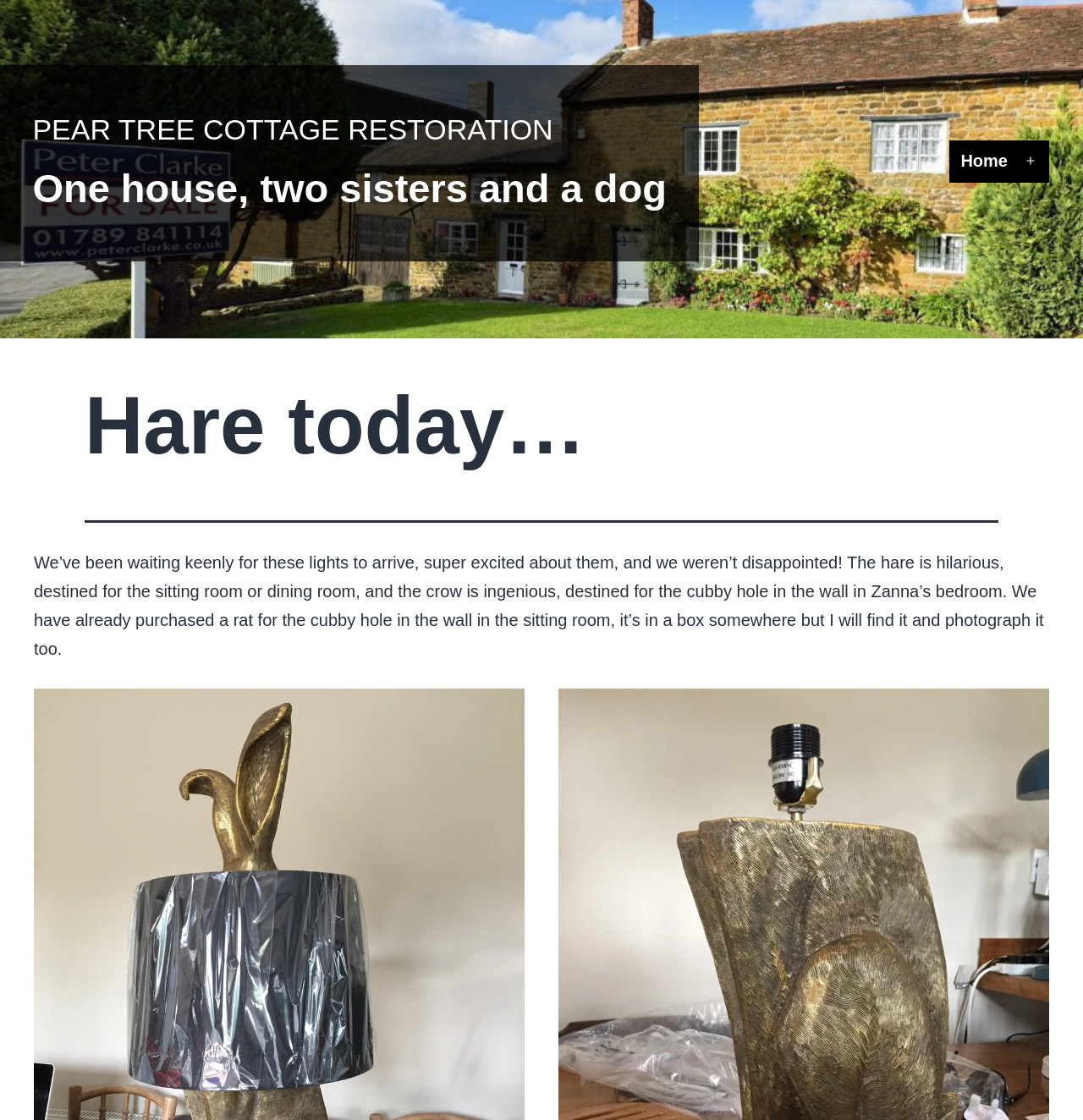Provide a single word or phrase to answer the given question: 
What is the name of the website?

Pear Tree Cottage Restoration